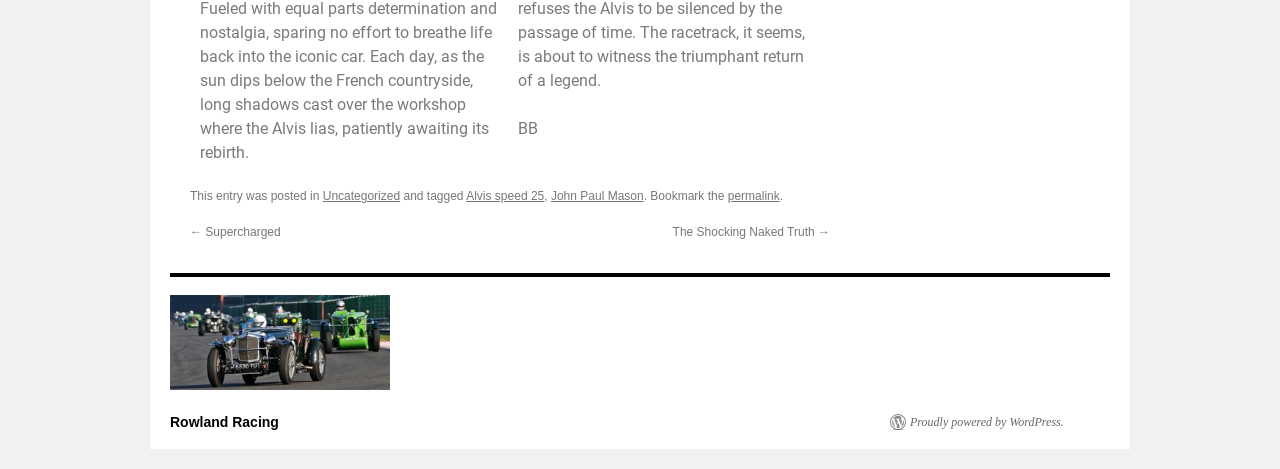Provide the bounding box coordinates of the UI element that matches the description: "air conditioning".

None